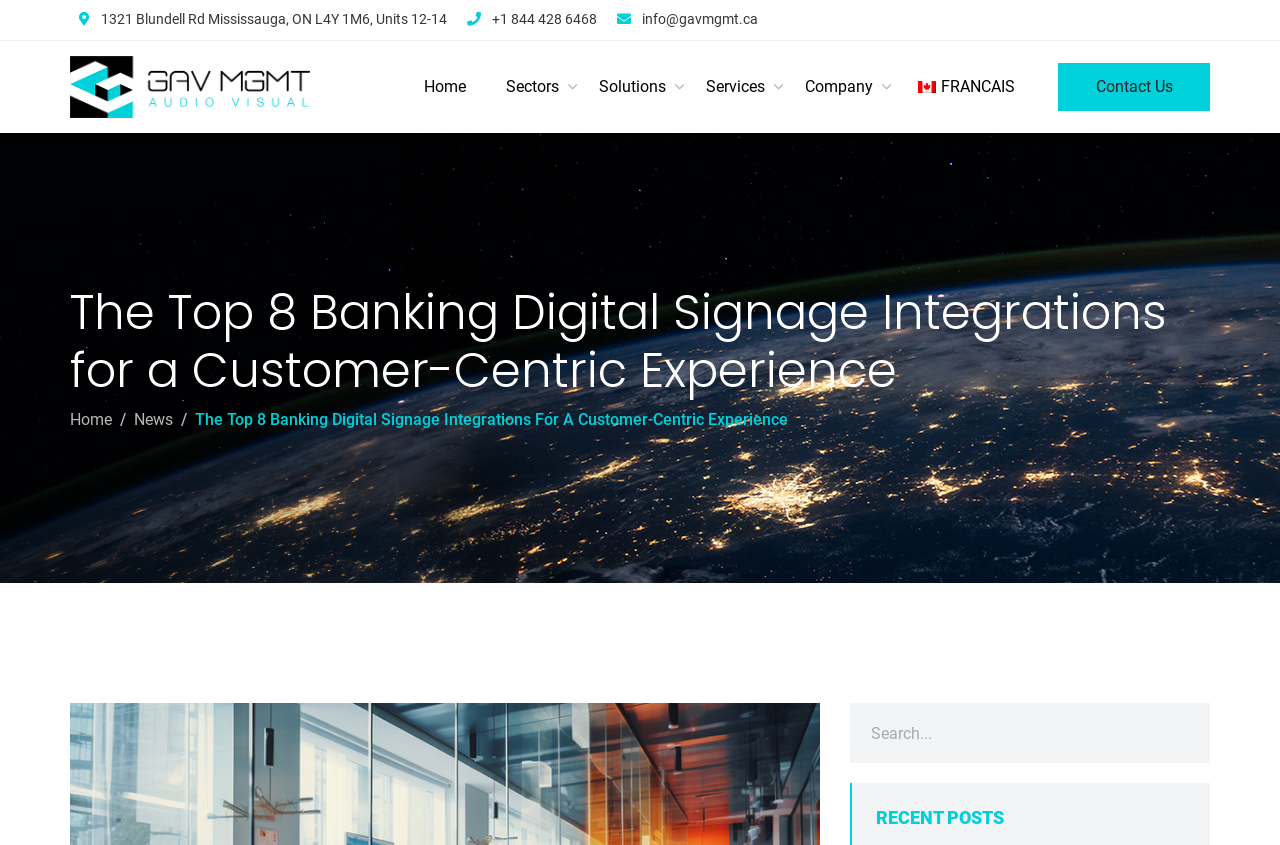Find the bounding box coordinates of the element to click in order to complete the given instruction: "Contact Us."

[0.827, 0.075, 0.945, 0.131]